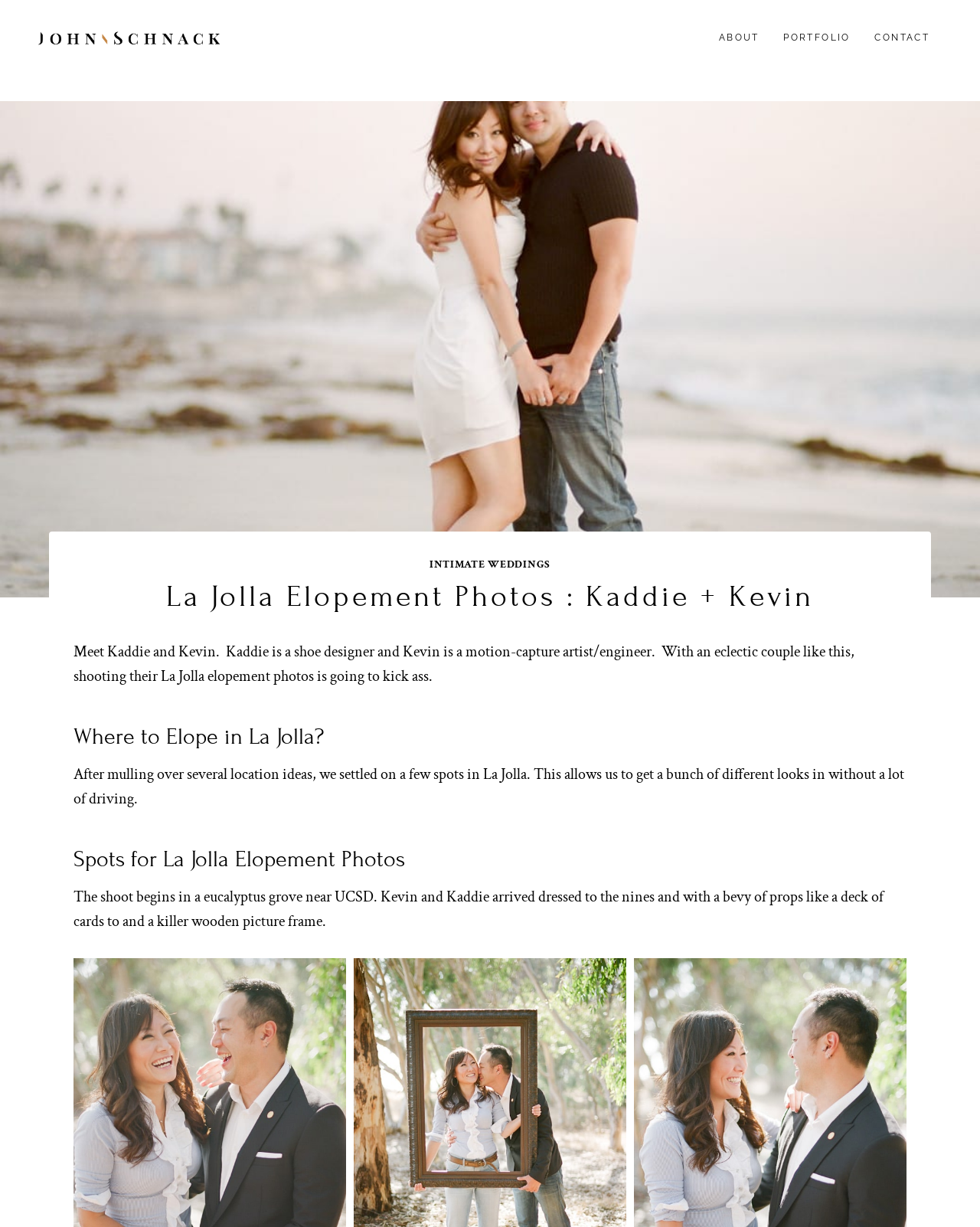Find the UI element described as: "Contact" and predict its bounding box coordinates. Ensure the coordinates are four float numbers between 0 and 1, [left, top, right, bottom].

[0.88, 0.021, 0.961, 0.042]